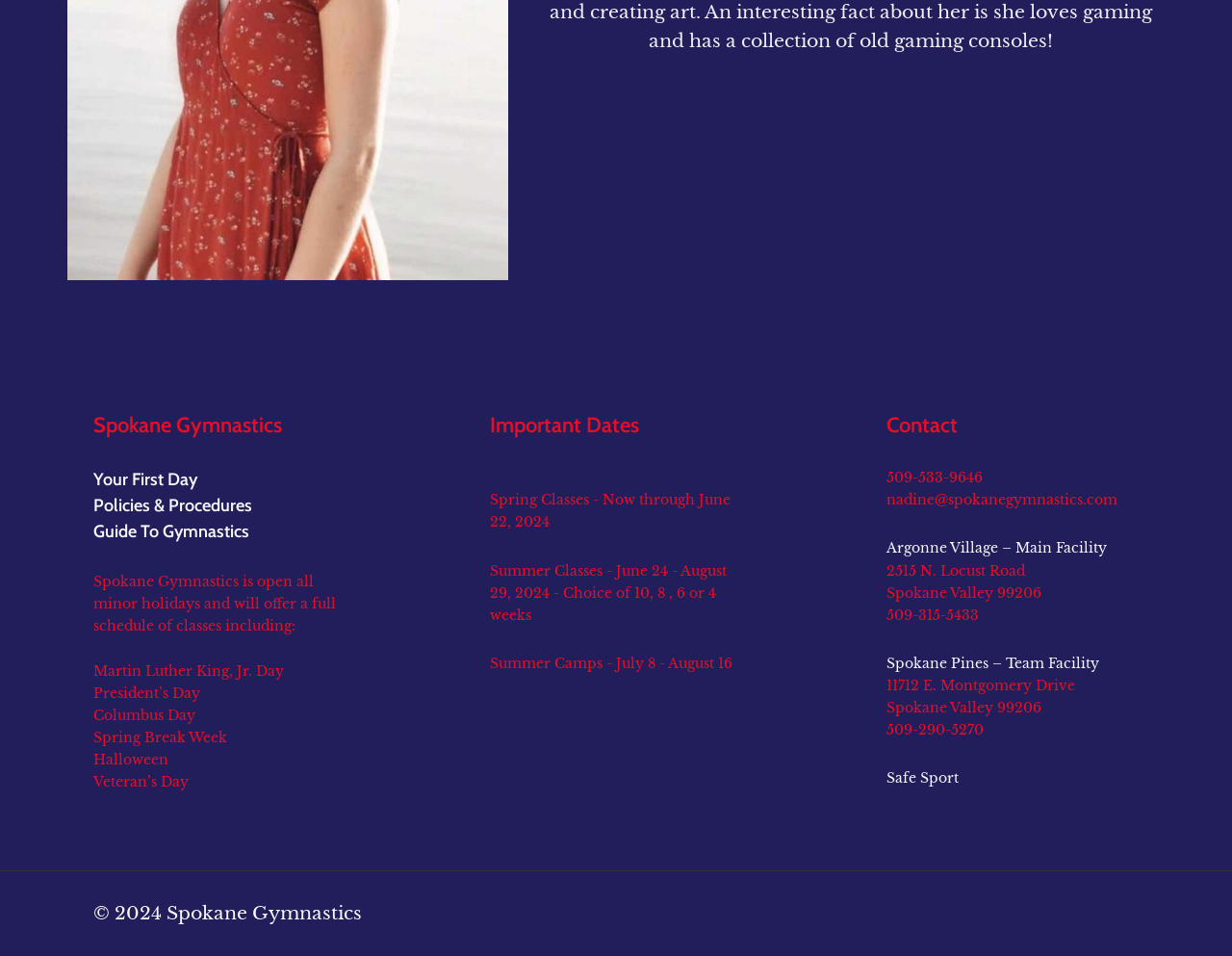Using the provided description: "Your First Day", find the bounding box coordinates of the corresponding UI element. The output should be four float numbers between 0 and 1, in the format [left, top, right, bottom].

[0.076, 0.491, 0.16, 0.513]